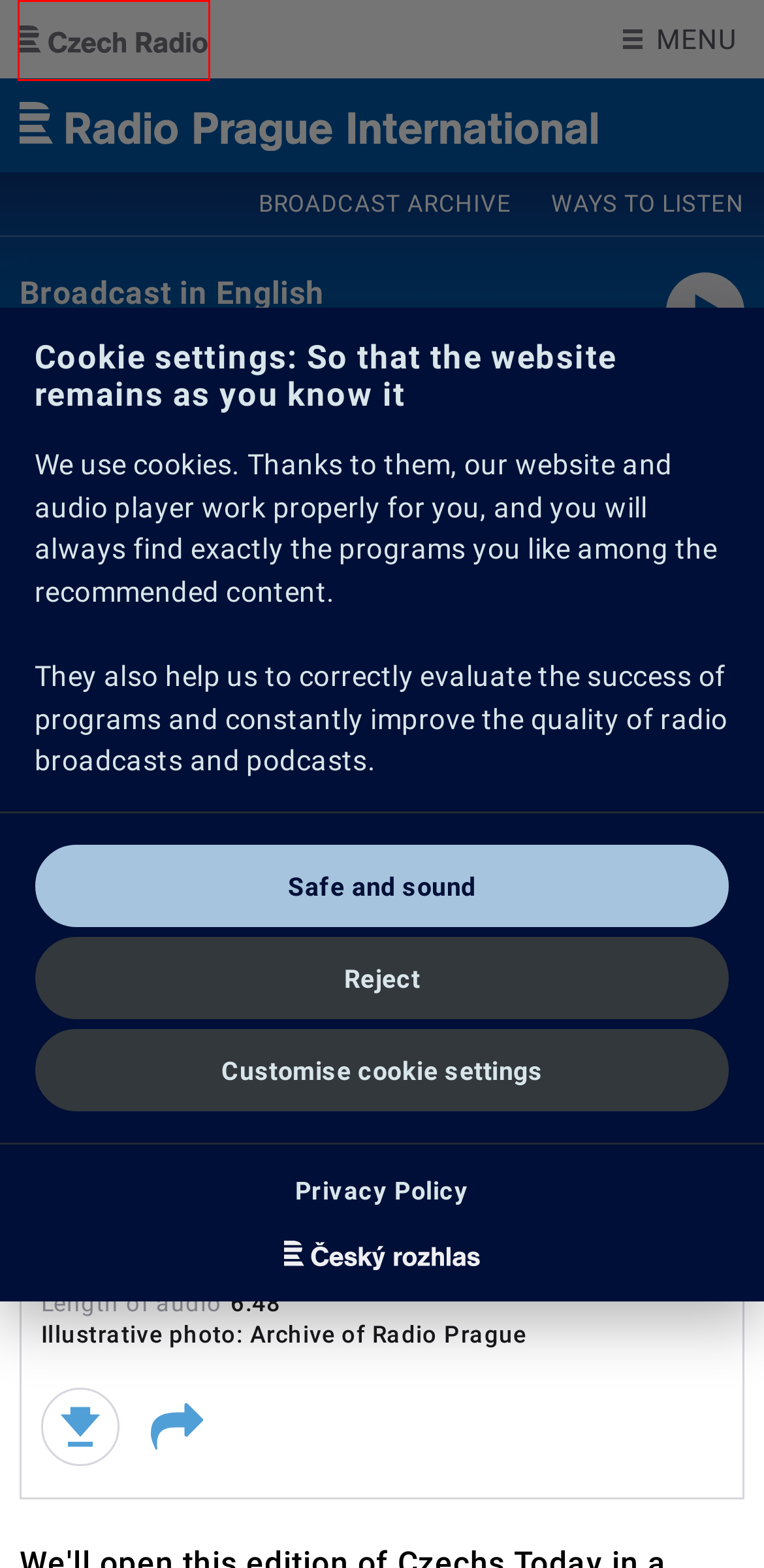Examine the screenshot of the webpage, which has a red bounding box around a UI element. Select the webpage description that best fits the new webpage after the element inside the red bounding box is clicked. Here are the choices:
A. Zásady ochrany osobních údajů a Zásady použití cookies | Informace o Českém rozhlase
B. Strona główna - English Section - polskieradio.pl
C. Portál Českého rozhlasu
D. #VisitCzechia
E. Personal data protection policy and cookies policy | Radio Prague International
F. Новини з Чехії | Radio Prague International
G. Czech Radio | Czech Radio
H. National museum

G